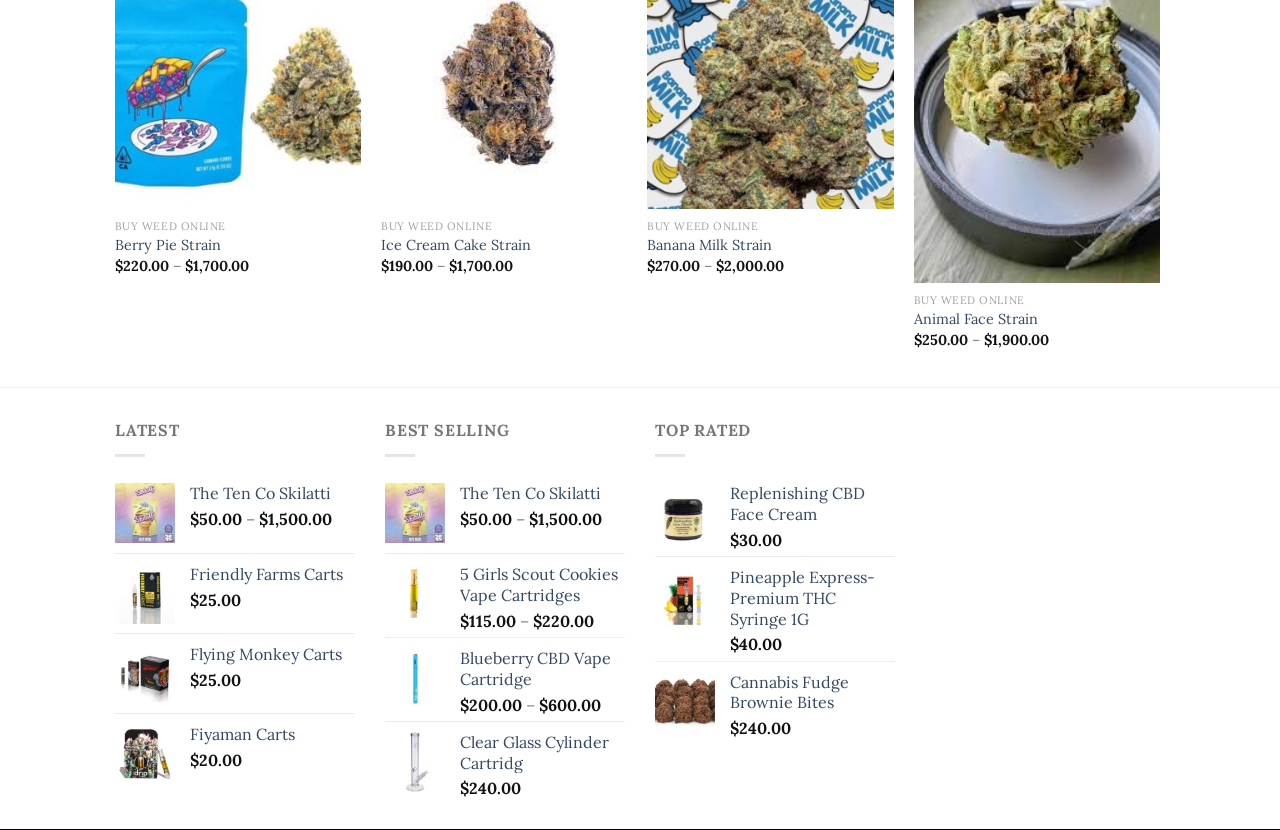Find the bounding box of the UI element described as follows: "Replenishing CBD Face Cream".

[0.57, 0.582, 0.699, 0.632]